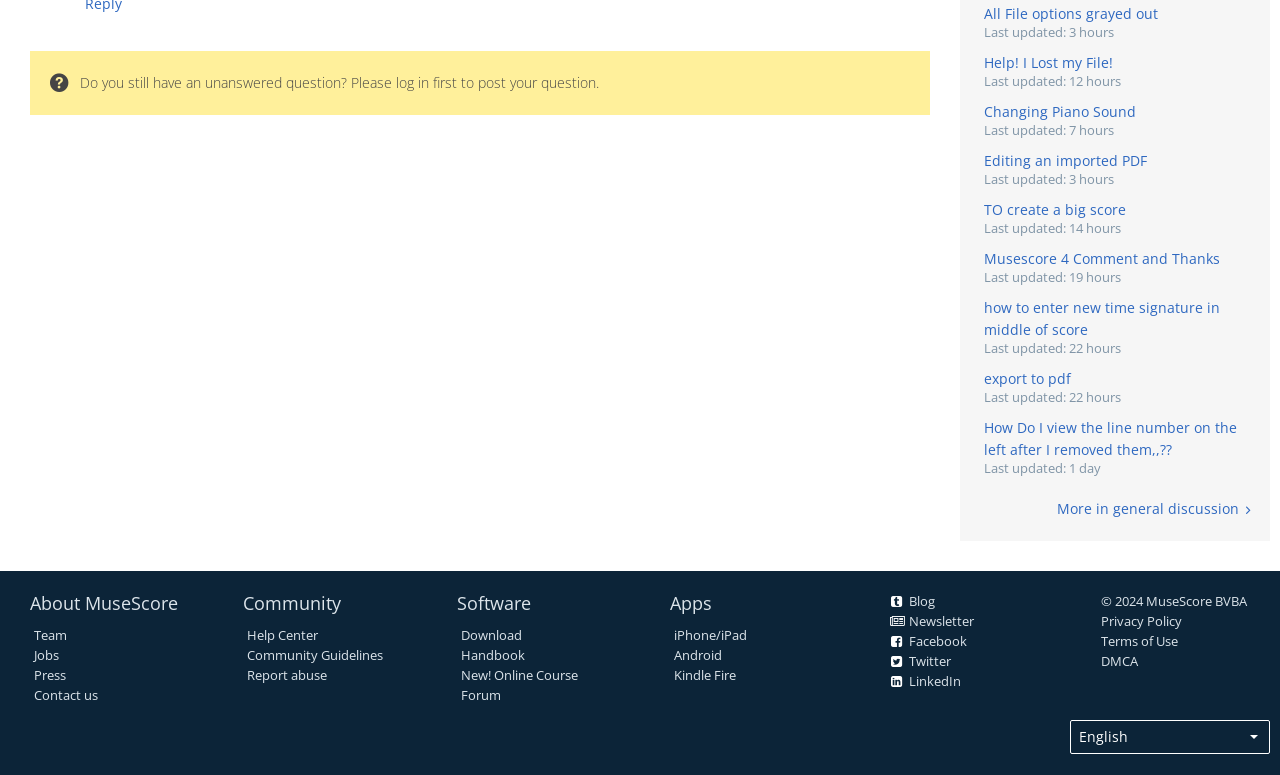Specify the bounding box coordinates (top-left x, top-left y, bottom-right x, bottom-right y) of the UI element in the screenshot that matches this description: New! Online Course

[0.36, 0.858, 0.451, 0.881]